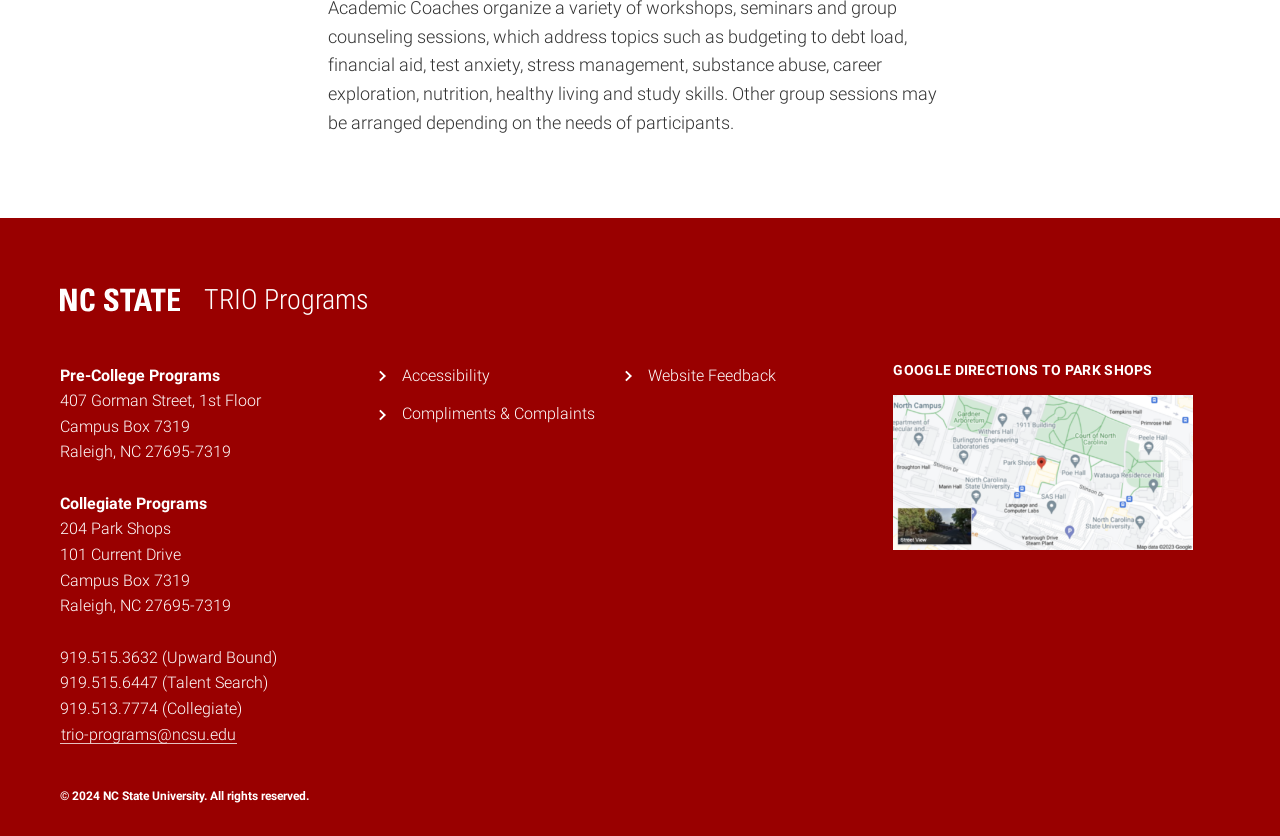Extract the bounding box of the UI element described as: "trio-programs@ncsu.edu".

[0.047, 0.867, 0.185, 0.89]